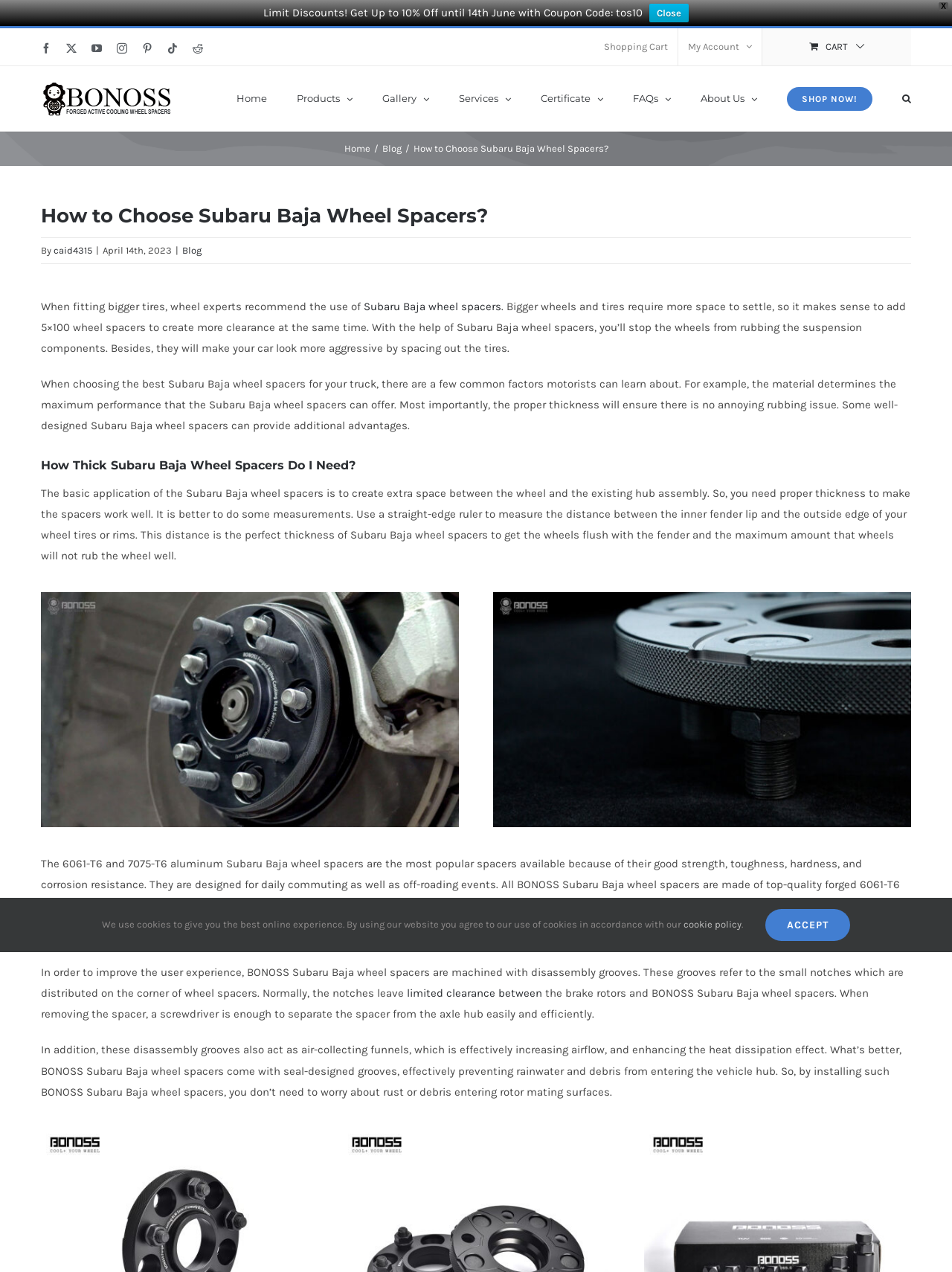Answer the question with a single word or phrase: 
How do you measure the perfect thickness of Subaru Baja wheel spacers?

Use a straight-edge ruler